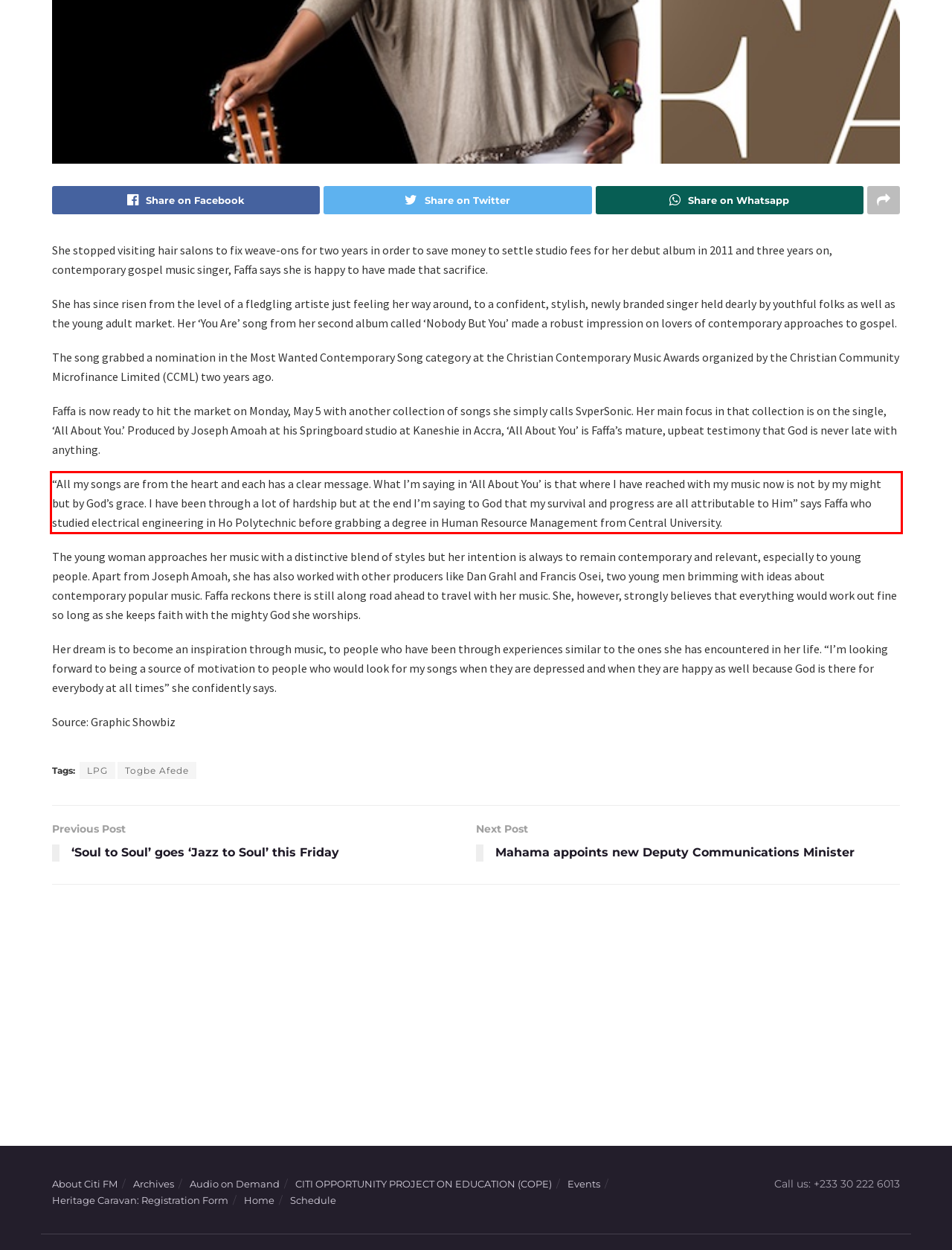Please identify and extract the text from the UI element that is surrounded by a red bounding box in the provided webpage screenshot.

“All my songs are from the heart and each has a clear message. What I’m saying in ‘All About You’ is that where I have reached with my music now is not by my might but by God’s grace. I have been through a lot of hardship but at the end I’m saying to God that my survival and progress are all attributable to Him” says Faffa who studied electrical engineering in Ho Polytechnic before grabbing a degree in Human Resource Management from Central University.